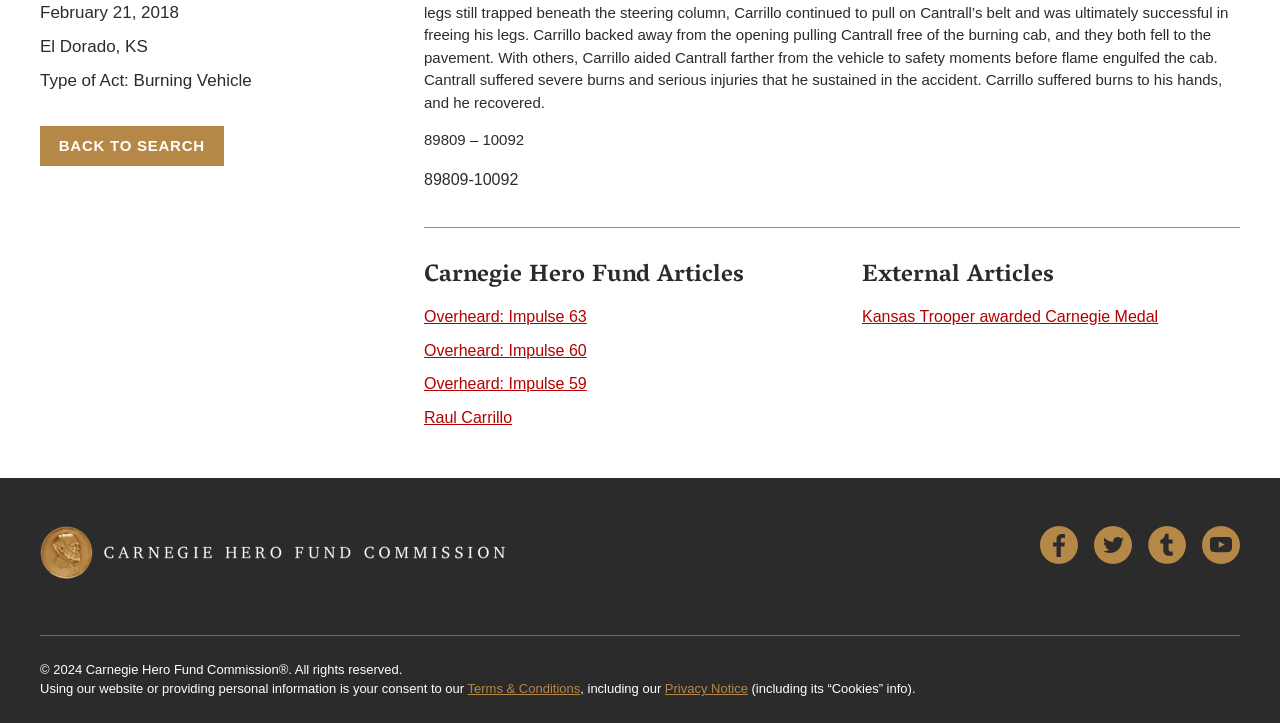Bounding box coordinates are specified in the format (top-left x, top-left y, bottom-right x, bottom-right y). All values are floating point numbers bounded between 0 and 1. Please provide the bounding box coordinate of the region this sentence describes: Overheard: Impulse 60

[0.331, 0.472, 0.458, 0.496]